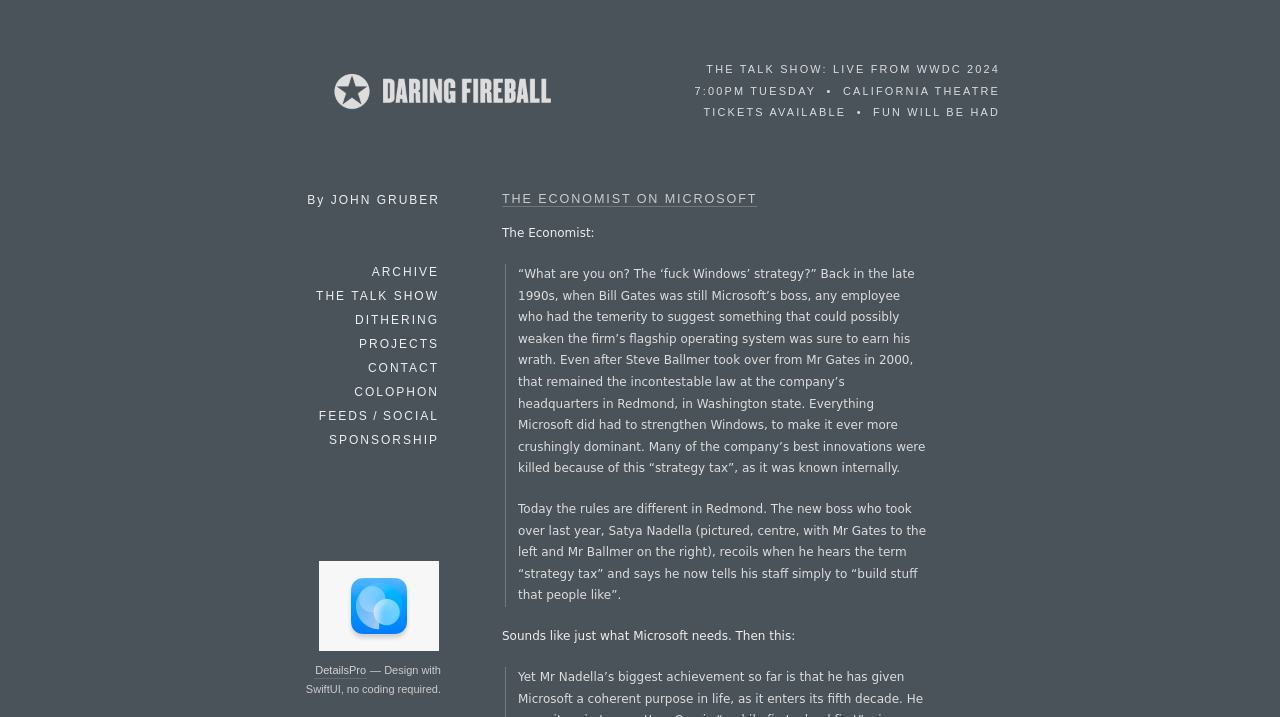What is the name of the talk show mentioned on the webpage?
Respond to the question with a single word or phrase according to the image.

The Talk Show